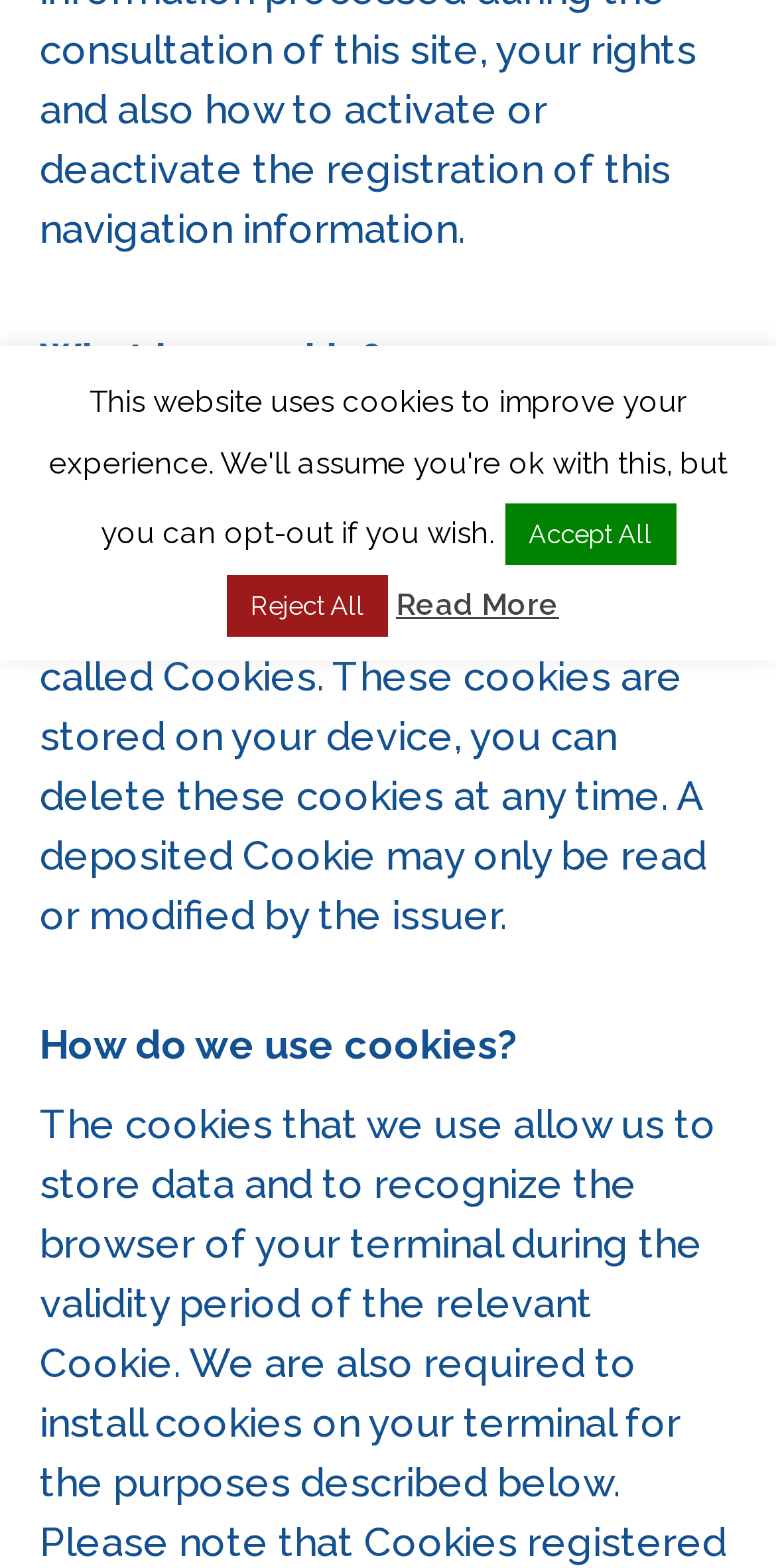Determine the bounding box coordinates for the UI element described. Format the coordinates as (top-left x, top-left y, bottom-right x, bottom-right y) and ensure all values are between 0 and 1. Element description: Go to Top

[0.872, 0.358, 0.974, 0.409]